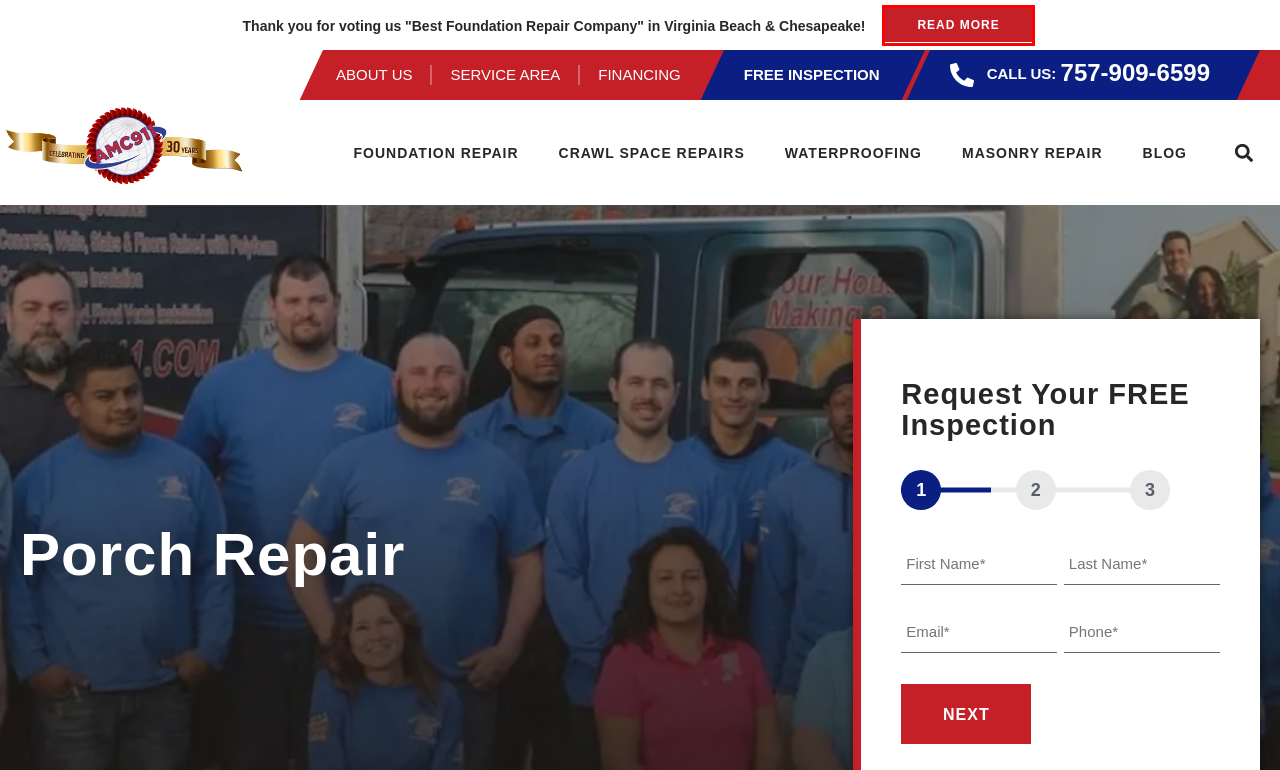Consider the screenshot of a webpage with a red bounding box around an element. Select the webpage description that best corresponds to the new page after clicking the element inside the red bounding box. Here are the candidates:
A. Crawl Space & Foundation Repair | Virginia Beach, Norfolk & More
B. AMC911 Thankful to be “Voted Best Foundation Repair Company”
C. AMC911 Virginia Service Area for Foundation Repair | AMC911
D. Financing | AMC911 Crawl Space & Foundation Repair
E. Free Estimate for Virginia Foundation Repair | AMC911
F. Foundation Repair Services Near You In Hampton Roads, VA
G. AMC911 Crawl Space & Foundation Repair Blog | AMC911
H. Expert Waterproofing Solutions in Virginia Beach | AMC911

B